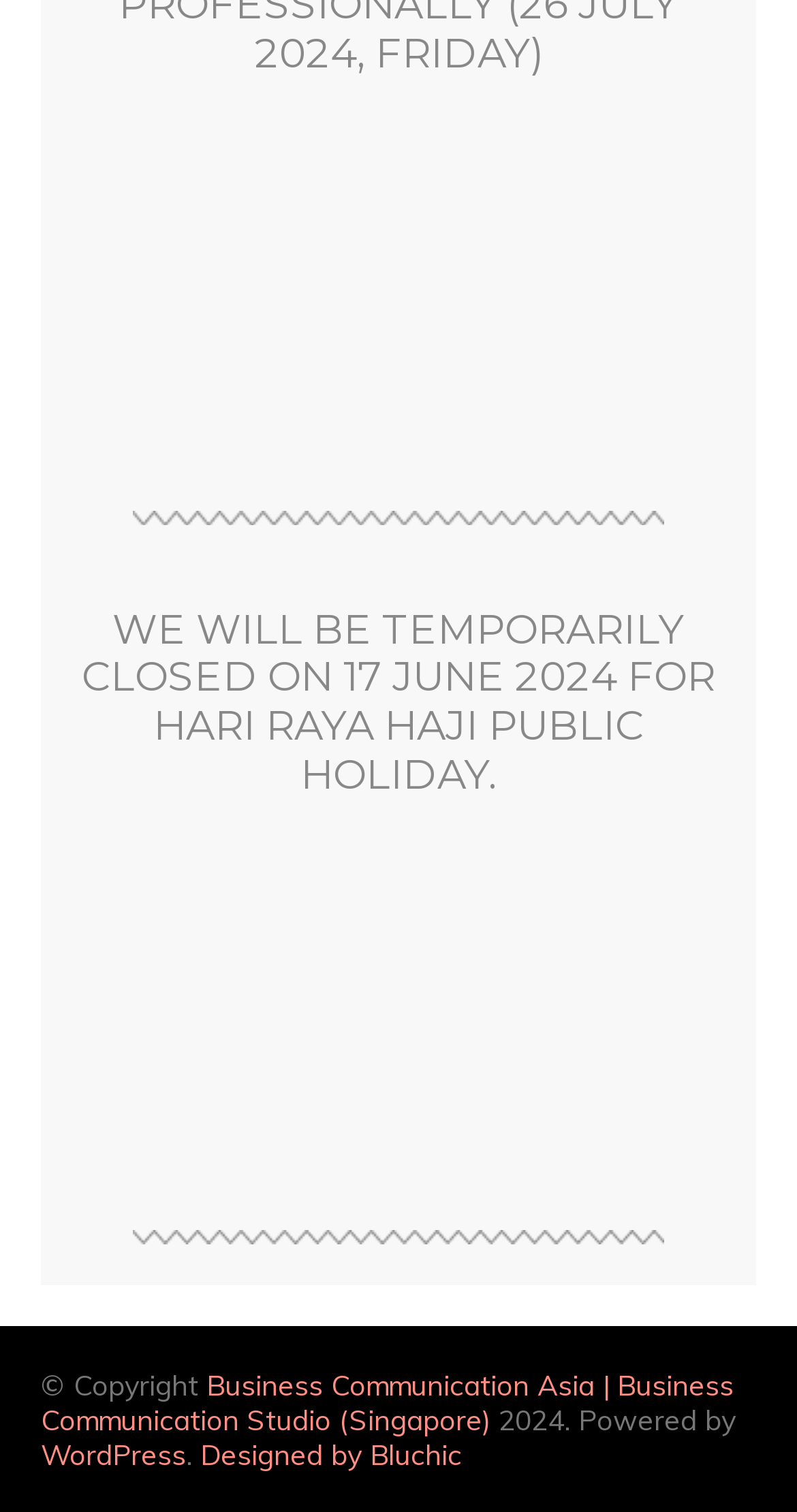What is the copyright year?
Can you give a detailed and elaborate answer to the question?

The copyright year can be found at the bottom of the webpage, where it is stated '© Copyright 2024. Powered by...' This indicates that the copyright year is 2024.